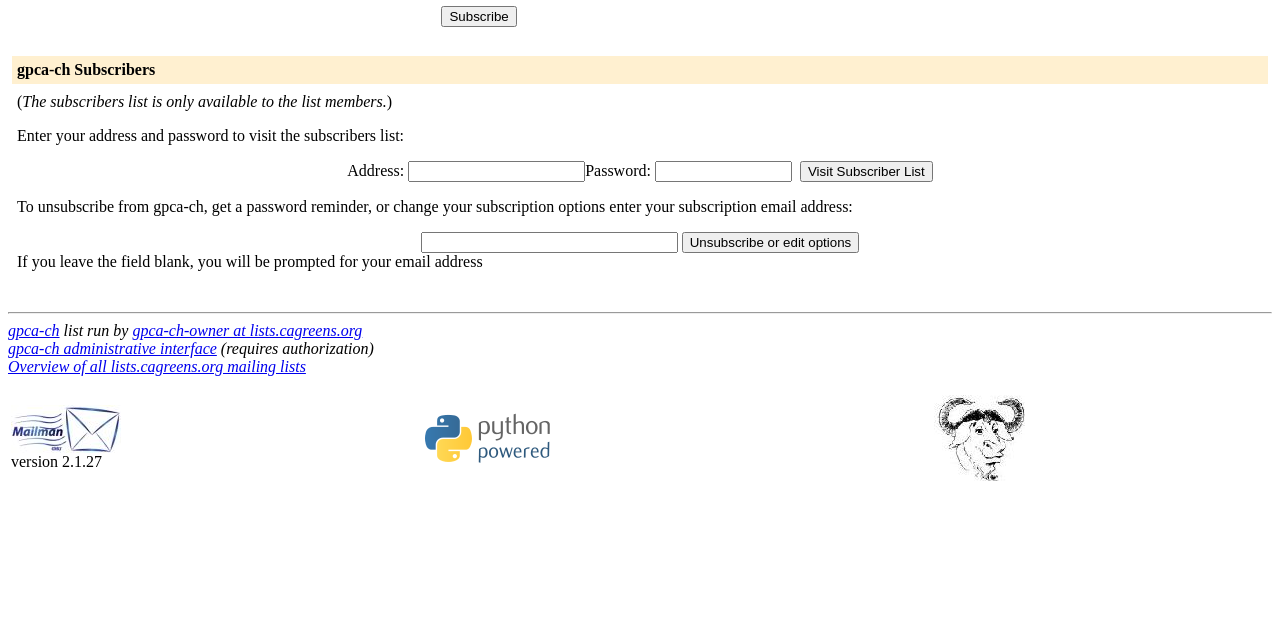Find and provide the bounding box coordinates for the UI element described here: "gpca-ch Subscribers". The coordinates should be given as four float numbers between 0 and 1: [left, top, right, bottom].

[0.013, 0.095, 0.121, 0.122]